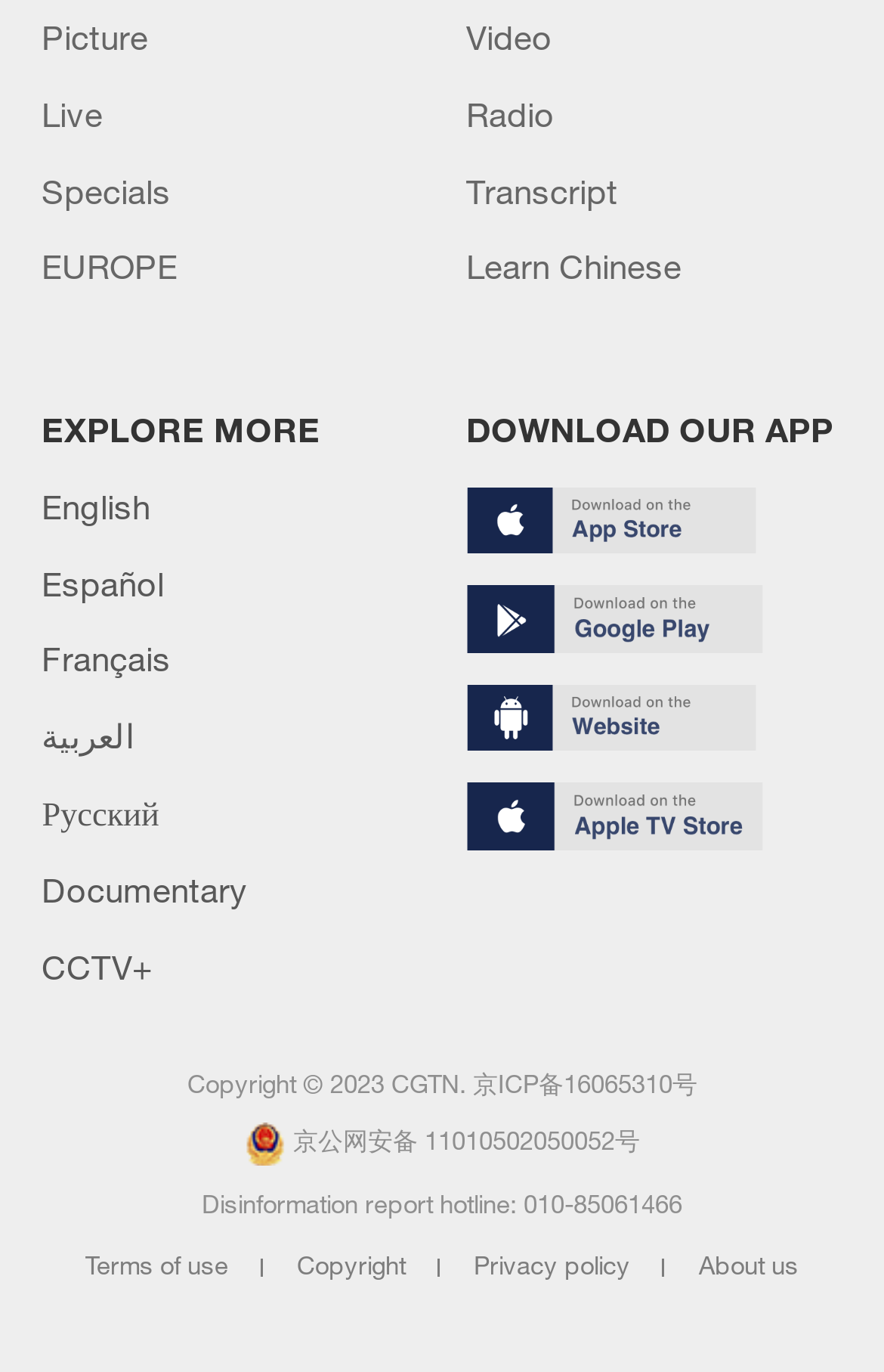Find the bounding box coordinates of the element you need to click on to perform this action: 'Explore more'. The coordinates should be represented by four float values between 0 and 1, in the format [left, top, right, bottom].

[0.047, 0.298, 0.363, 0.327]